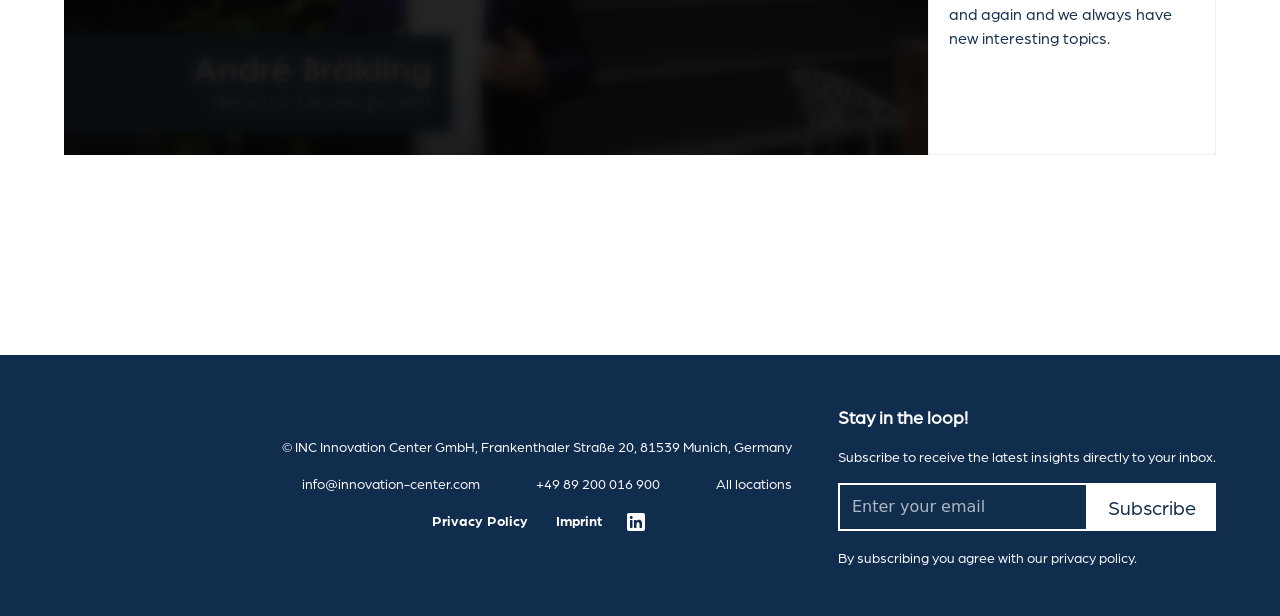Pinpoint the bounding box coordinates of the clickable element to carry out the following instruction: "Click the 'Contact us' link."

None